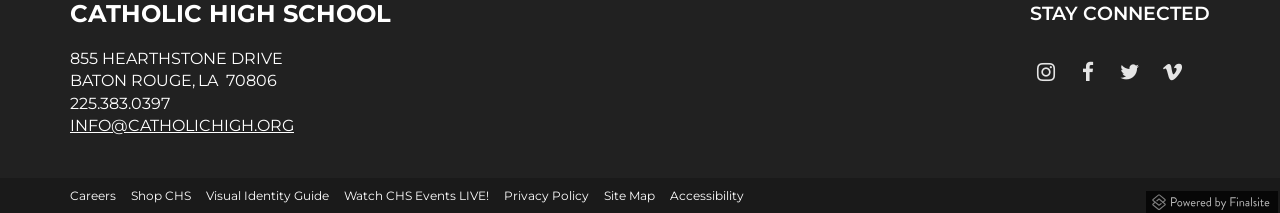Please analyze the image and give a detailed answer to the question:
What is the zip code of Catholic High School?

The zip code of Catholic High School can be found in the top-left section of the webpage, where it is written in a static text element as '70806'.